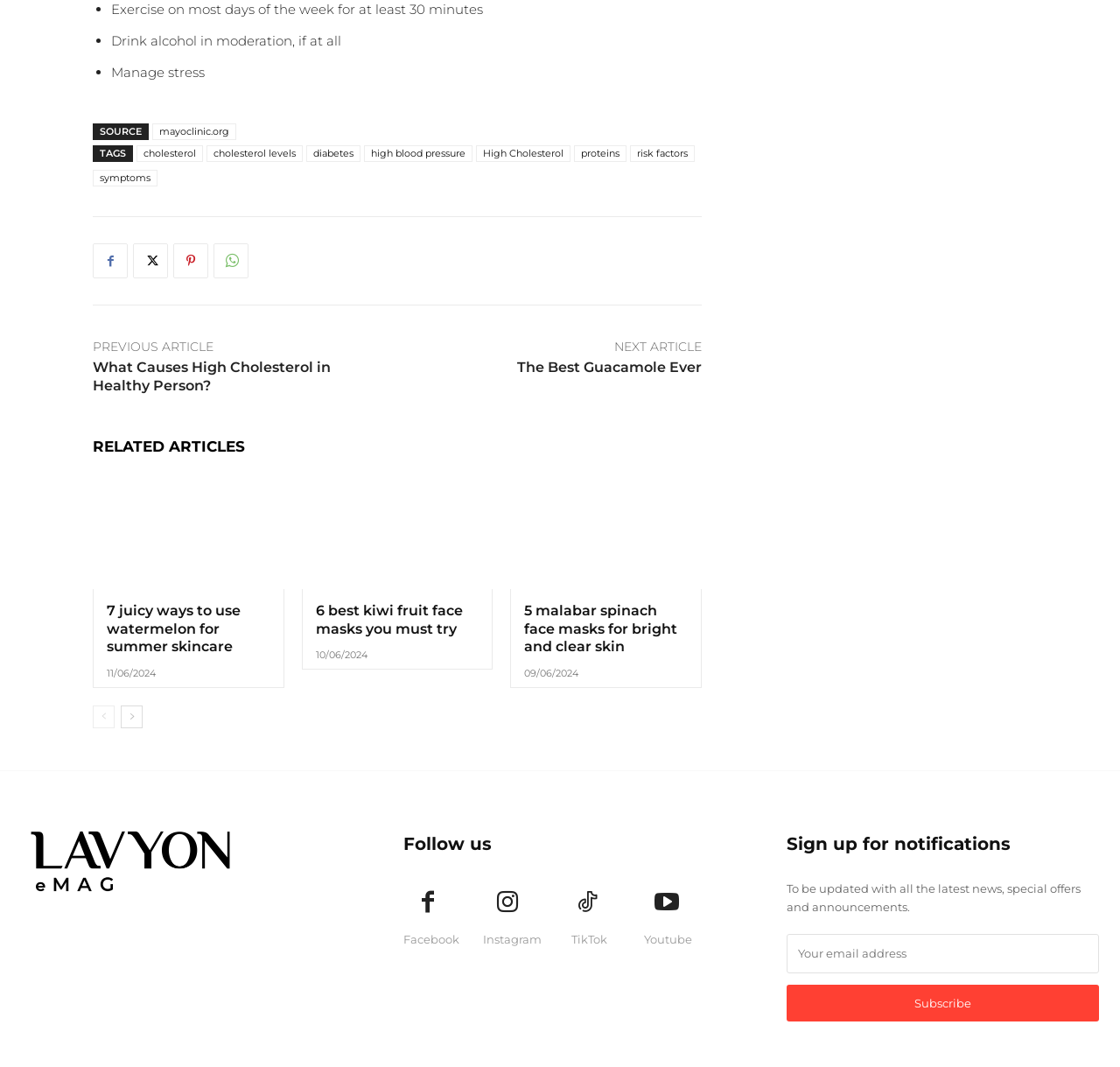Please find the bounding box coordinates of the element that you should click to achieve the following instruction: "Load more articles". The coordinates should be presented as four float numbers between 0 and 1: [left, top, right, bottom].

None